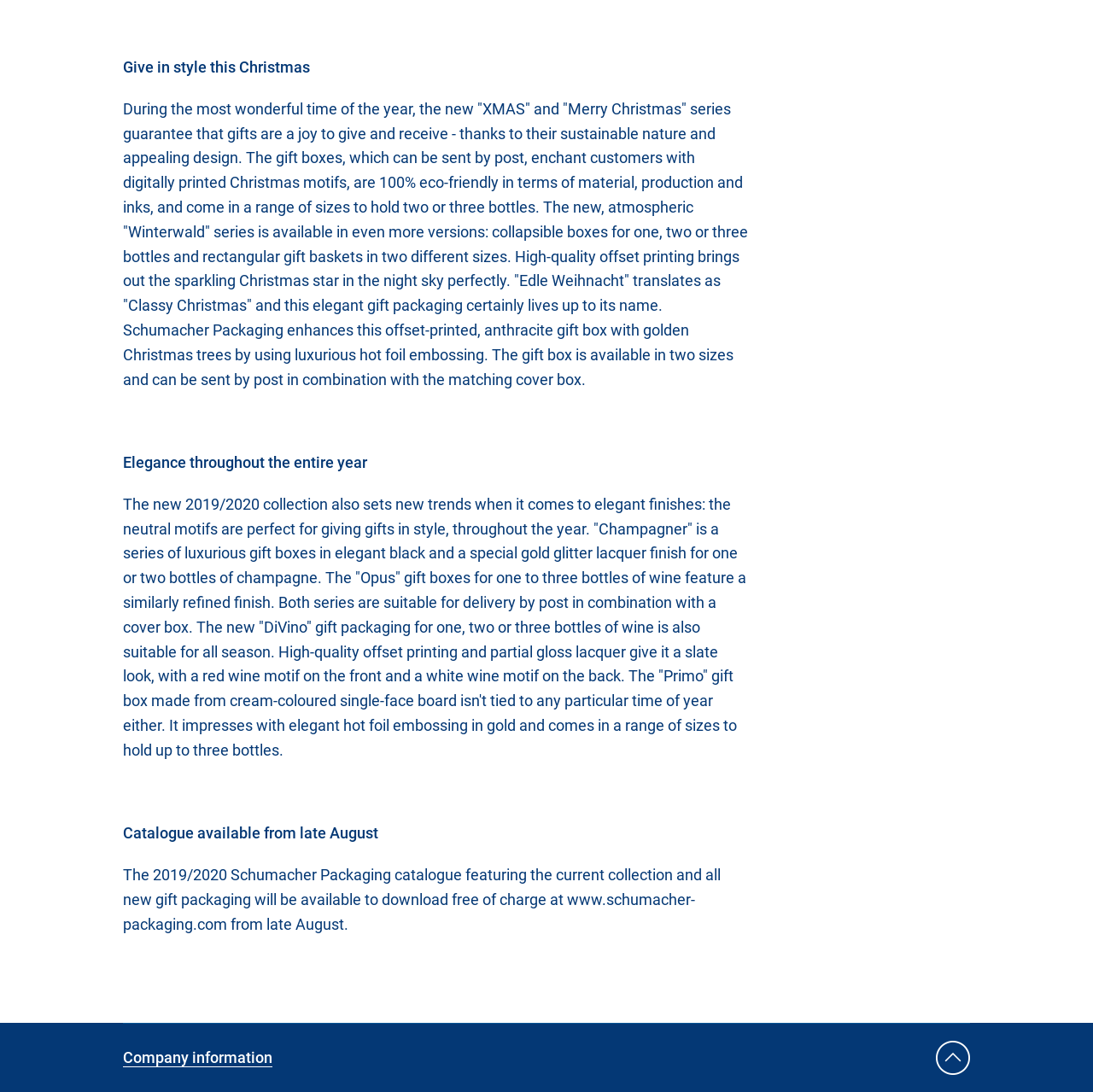With reference to the image, please provide a detailed answer to the following question: What is the purpose of the 'Winterwald' series?

The 'Winterwald' series is mentioned as a new series of gift packaging options, which includes collapsible boxes and rectangular gift baskets in different sizes, featuring atmospheric Christmas motifs.